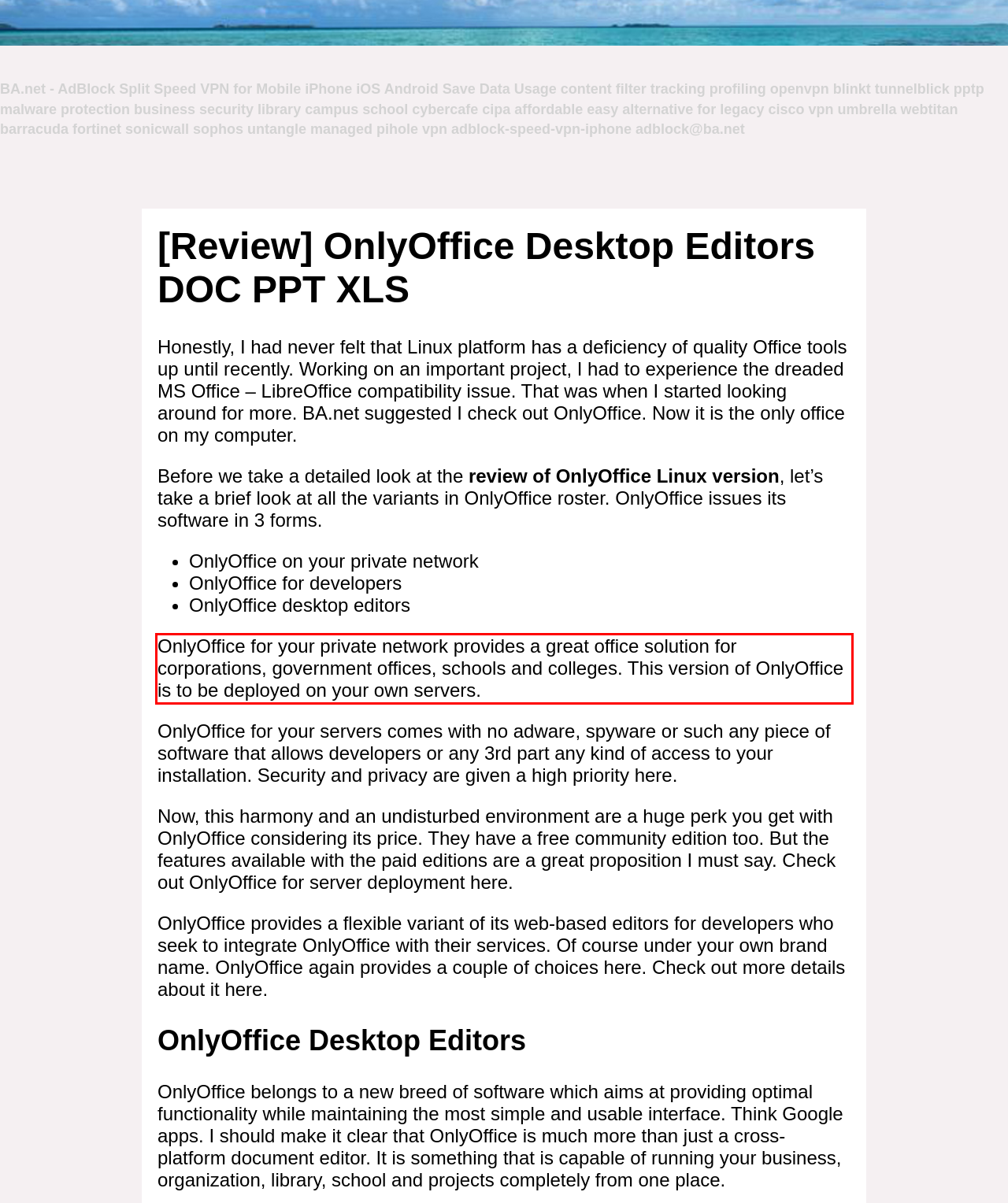Within the provided webpage screenshot, find the red rectangle bounding box and perform OCR to obtain the text content.

OnlyOffice for your private network provides a great office solution for corporations, government offices, schools and colleges. This version of OnlyOffice is to be deployed on your own servers.